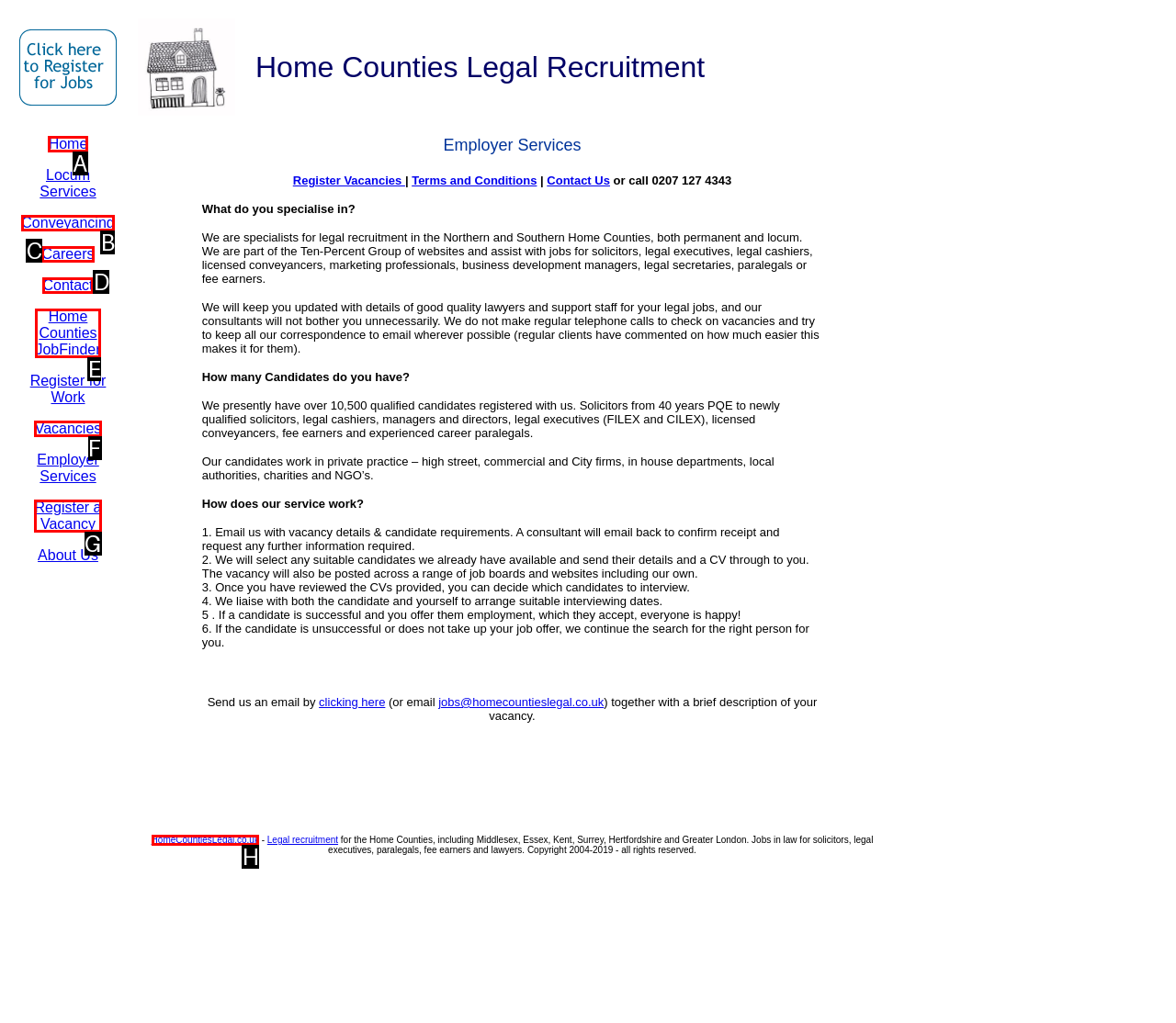Identify the correct UI element to click for this instruction: Click HomeCountiesLegal.co.uk
Respond with the appropriate option's letter from the provided choices directly.

H